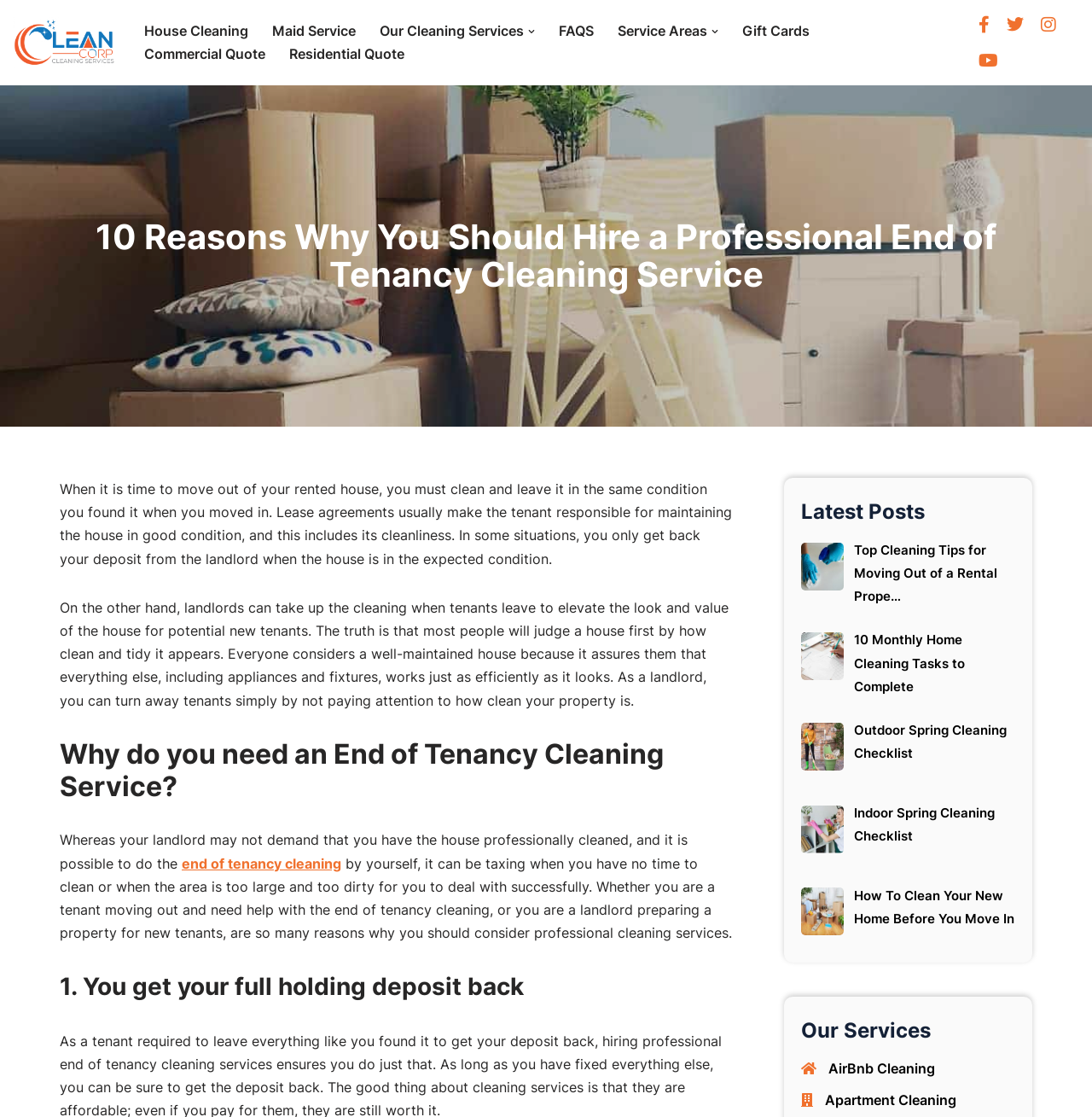Provide the bounding box coordinates for the area that should be clicked to complete the instruction: "View the 'Top Cleaning Tips' blog post".

[0.782, 0.484, 0.913, 0.541]